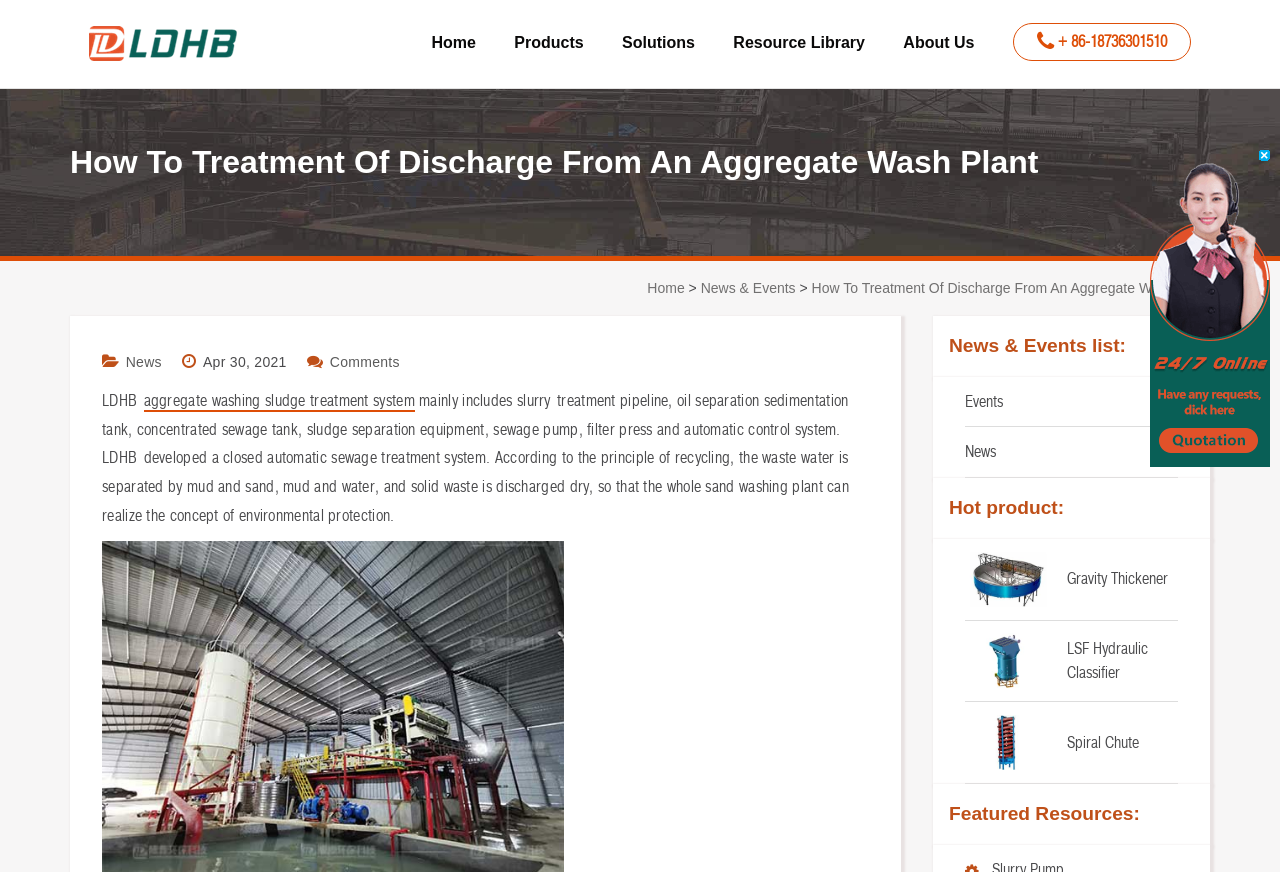What is the format of the 'News & Events' section?
Please respond to the question thoroughly and include all relevant details.

The 'News & Events' section on the webpage appears to be in a list format, with links to individual news and event items, along with dates and short descriptions.